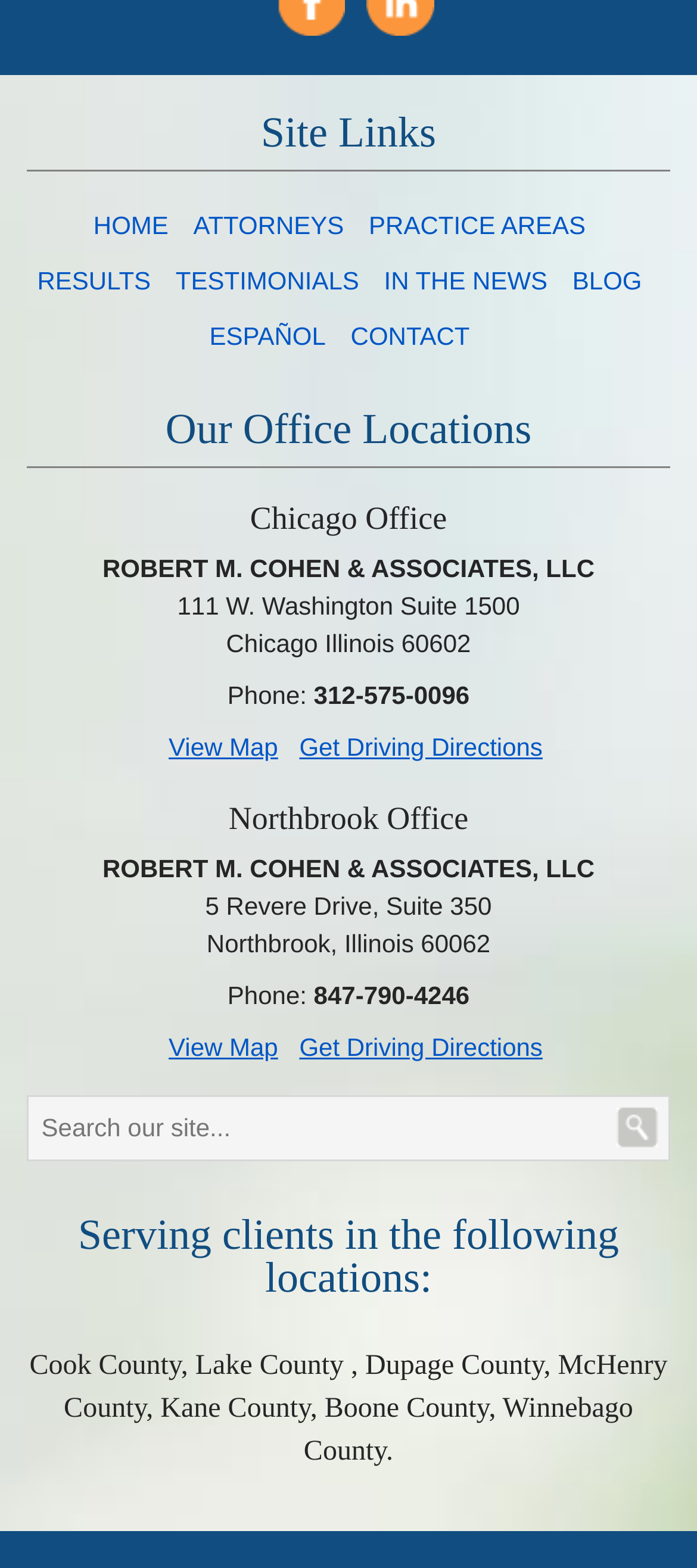Identify the bounding box coordinates of the part that should be clicked to carry out this instruction: "search our site".

[0.038, 0.698, 0.962, 0.74]